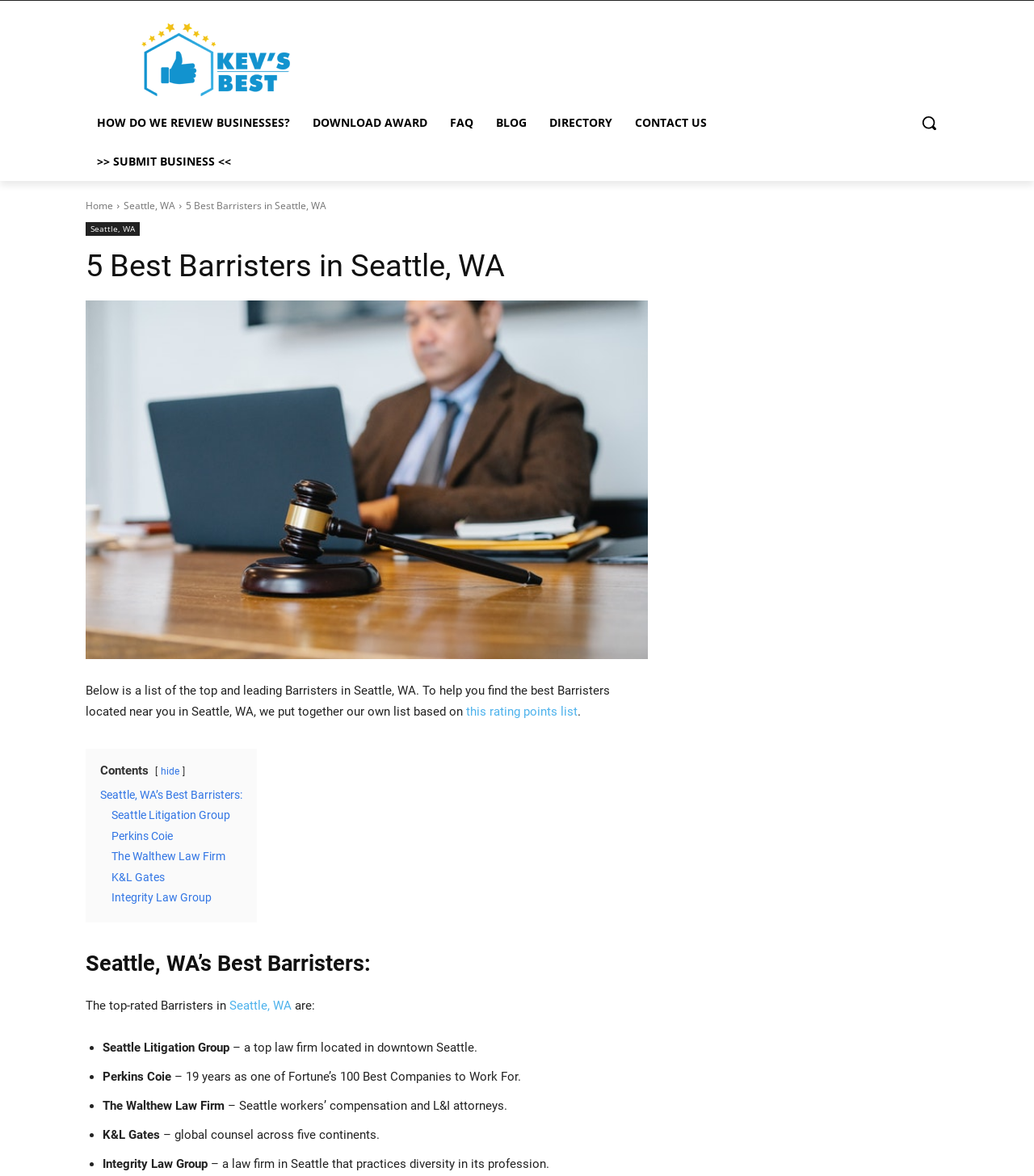Determine the bounding box for the UI element that matches this description: "aria-label="Search"".

[0.88, 0.088, 0.917, 0.121]